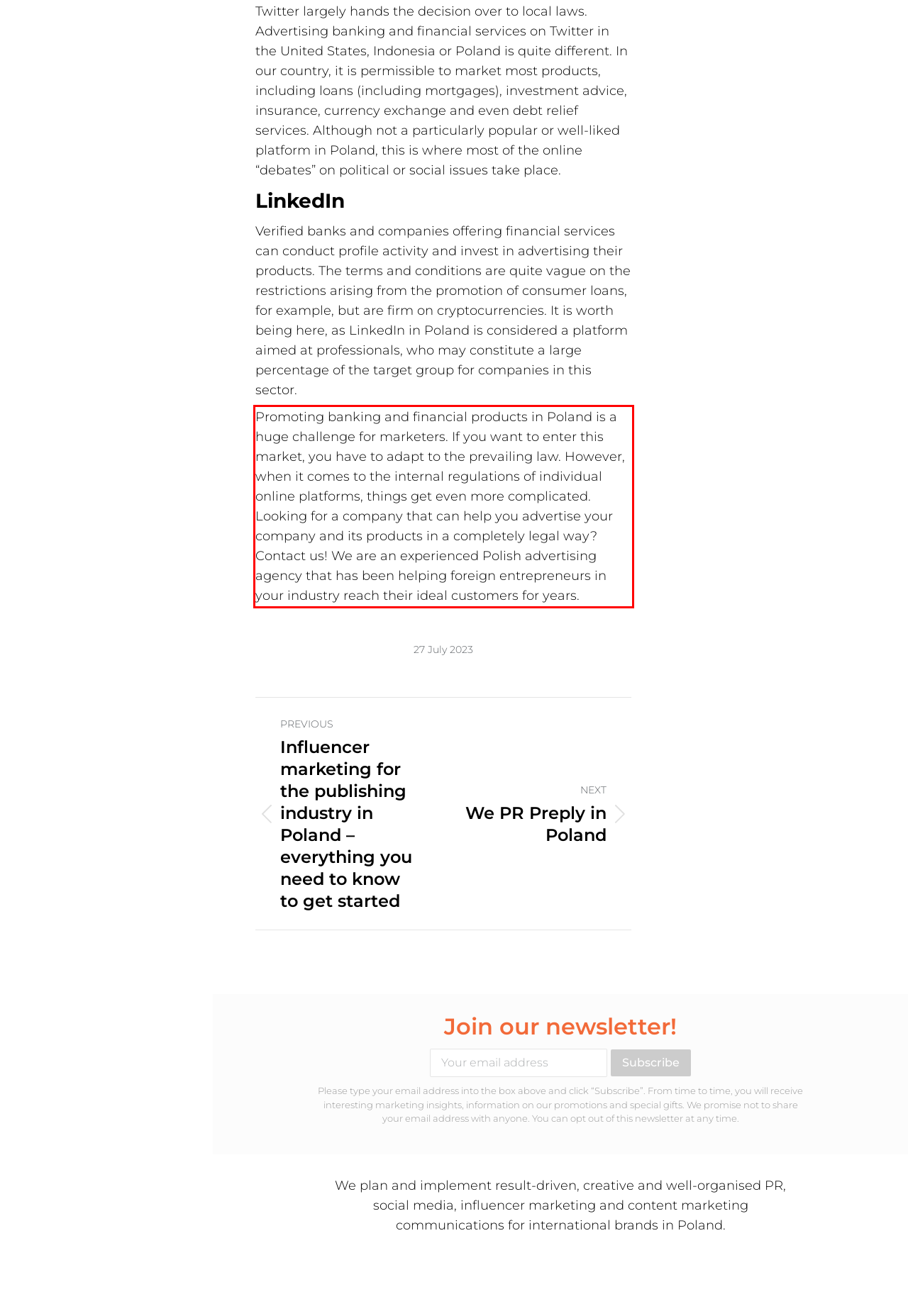You are provided with a screenshot of a webpage that includes a UI element enclosed in a red rectangle. Extract the text content inside this red rectangle.

Promoting banking and financial products in Poland is a huge challenge for marketers. If you want to enter this market, you have to adapt to the prevailing law. However, when it comes to the internal regulations of individual online platforms, things get even more complicated. Looking for a company that can help you advertise your company and its products in a completely legal way? Contact us! We are an experienced Polish advertising agency that has been helping foreign entrepreneurs in your industry reach their ideal customers for years.